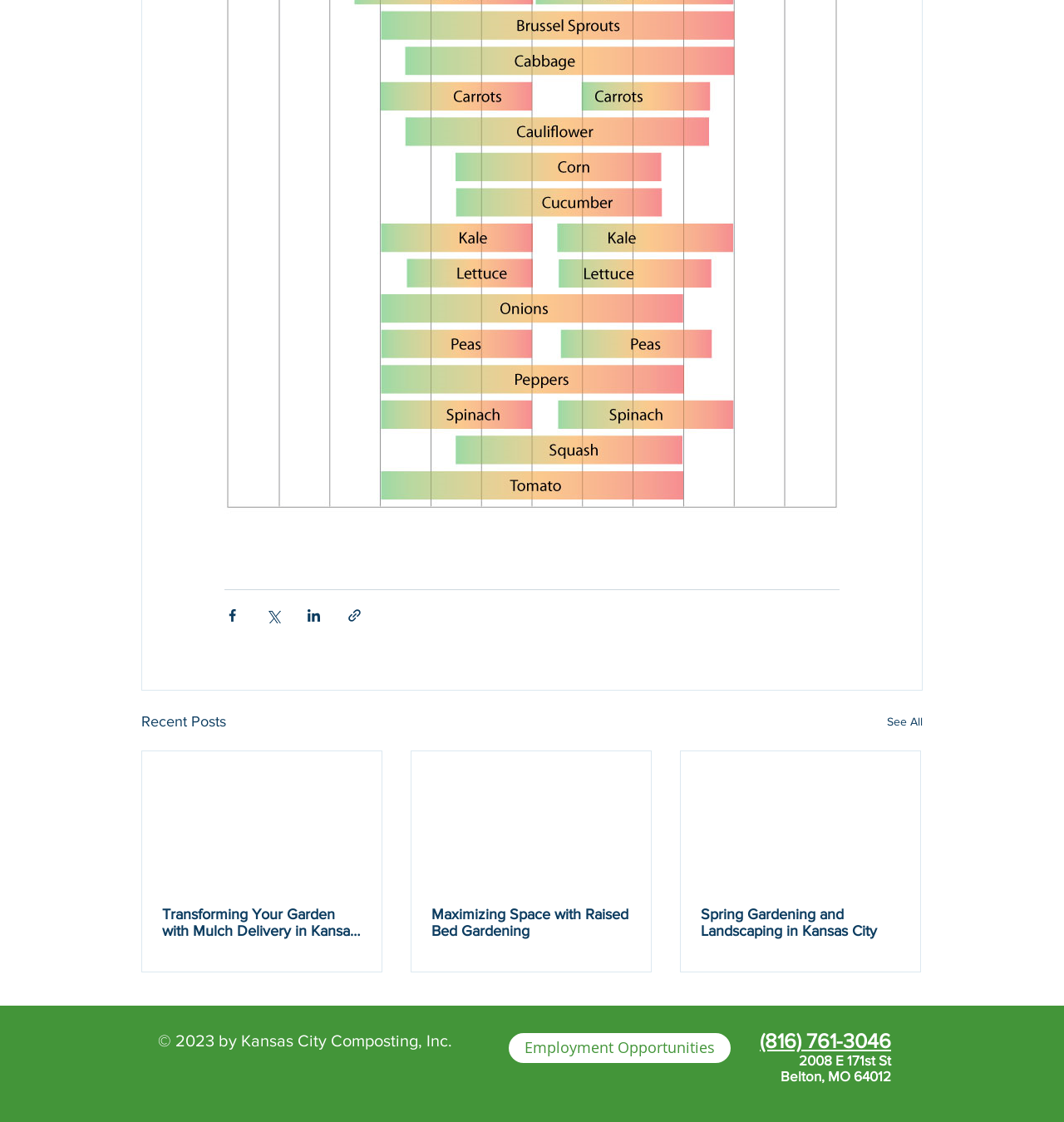What is the phone number of Kansas City Composting, Inc.? Refer to the image and provide a one-word or short phrase answer.

(816) 761-3046